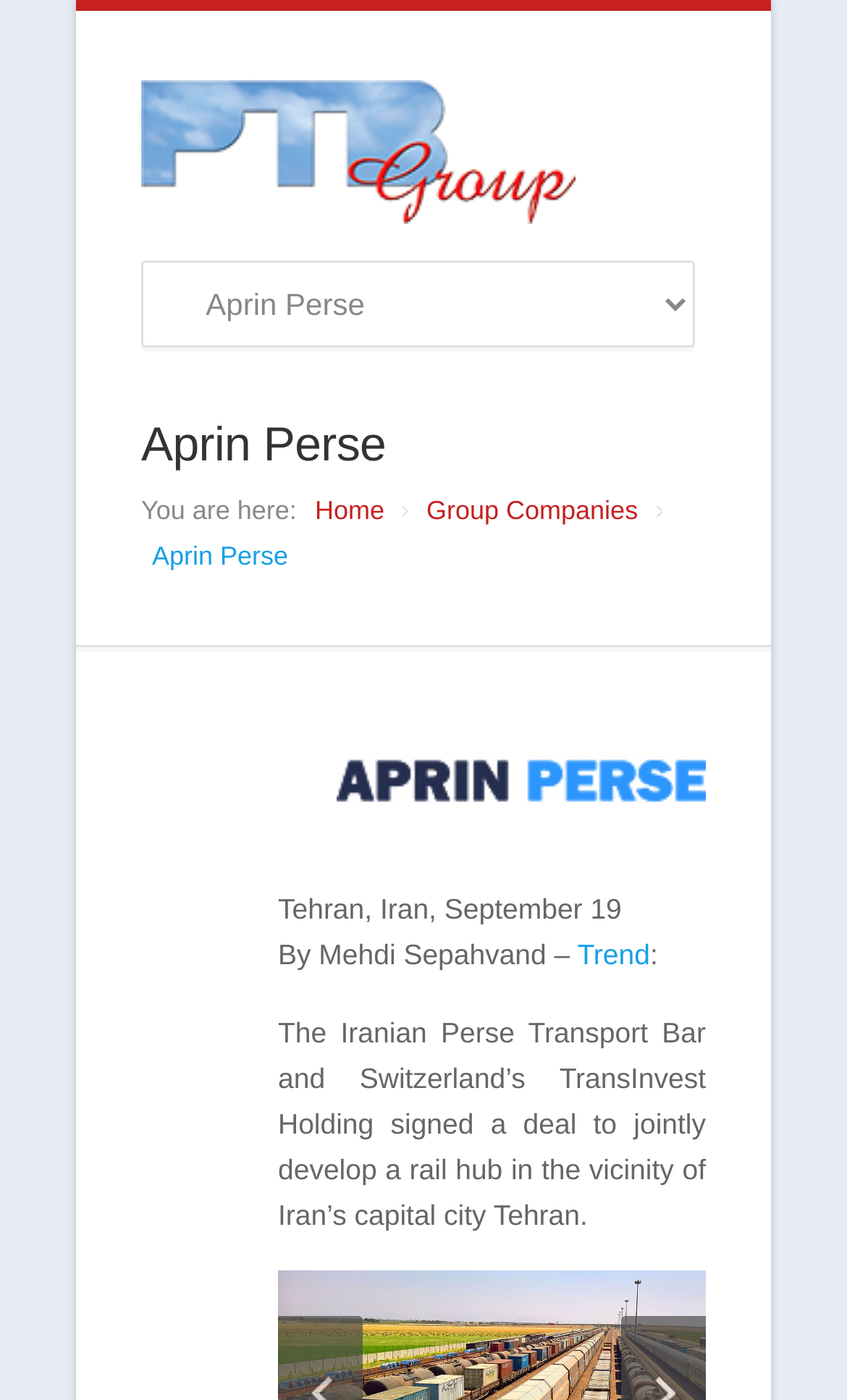What is the location of Aprin Perse?
Provide a well-explained and detailed answer to the question.

I found the location of Aprin Perse by looking at the text 'Tehran, Iran, September 19' which is located below the image of Aprin Perse, indicating that Tehran, Iran is the location of Aprin Perse.